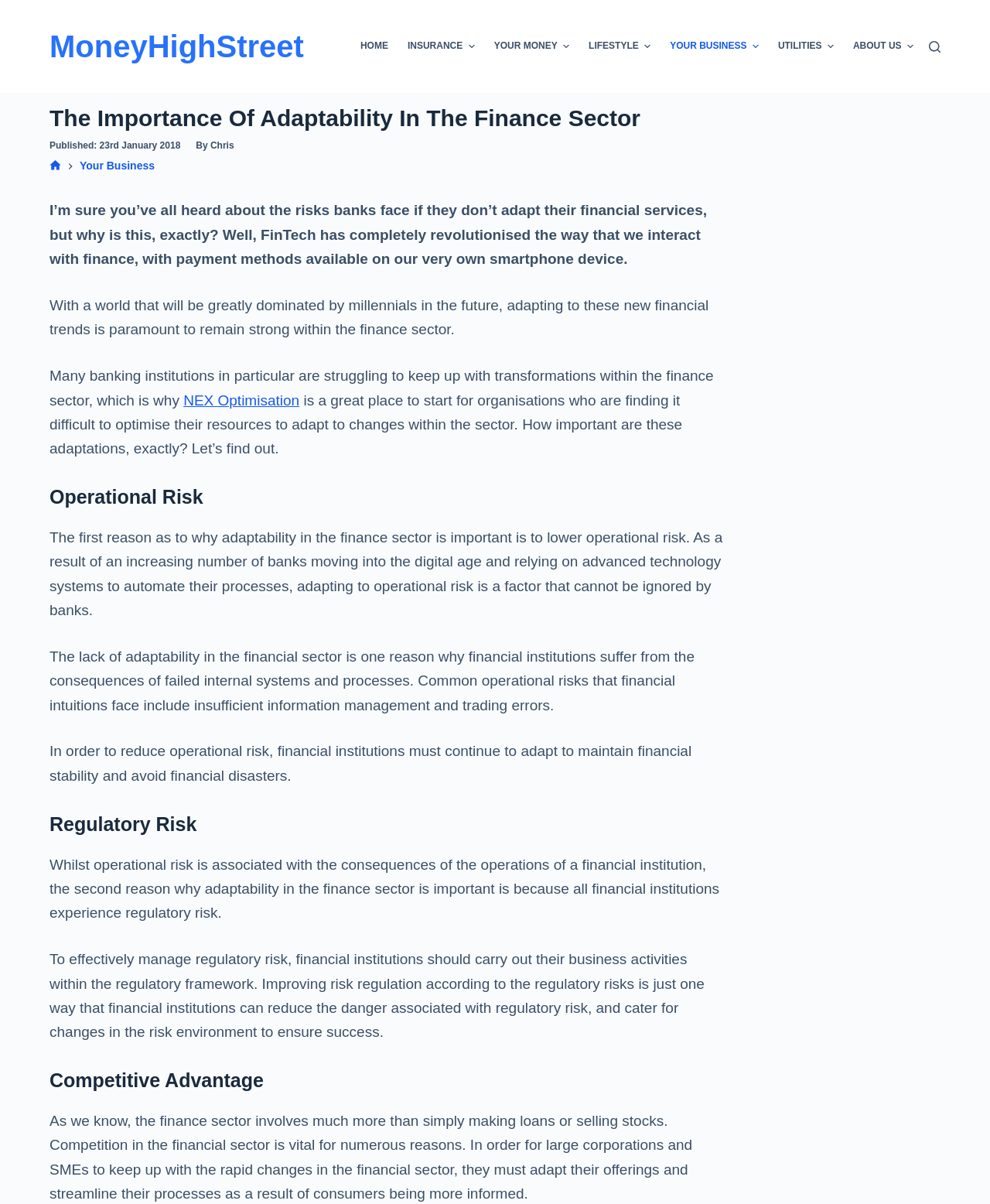What is the importance of competition in the finance sector?
Look at the image and respond with a single word or a short phrase.

Keep up with changes